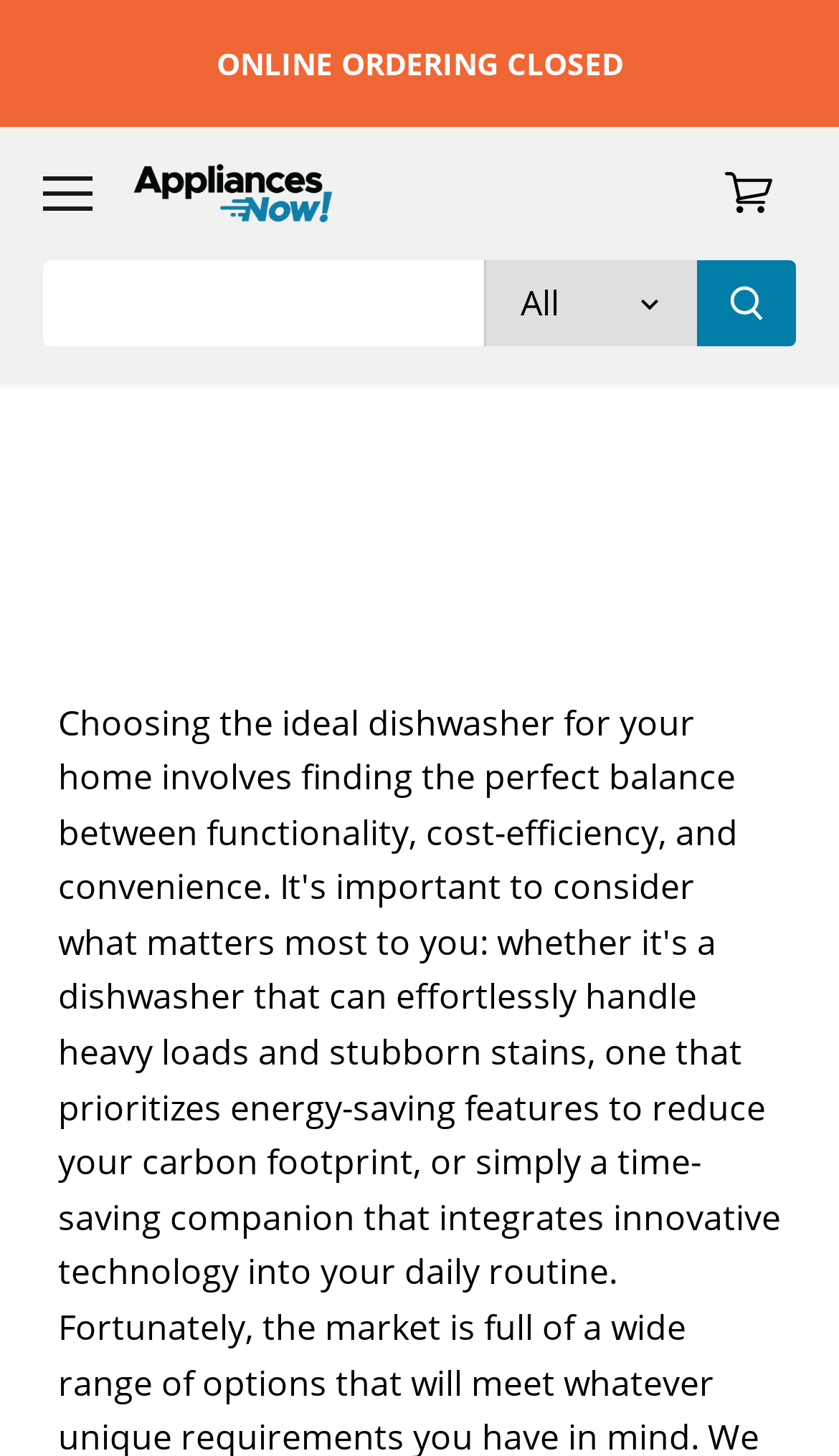Provide your answer to the question using just one word or phrase: How many images are present in the top navigation bar?

Three